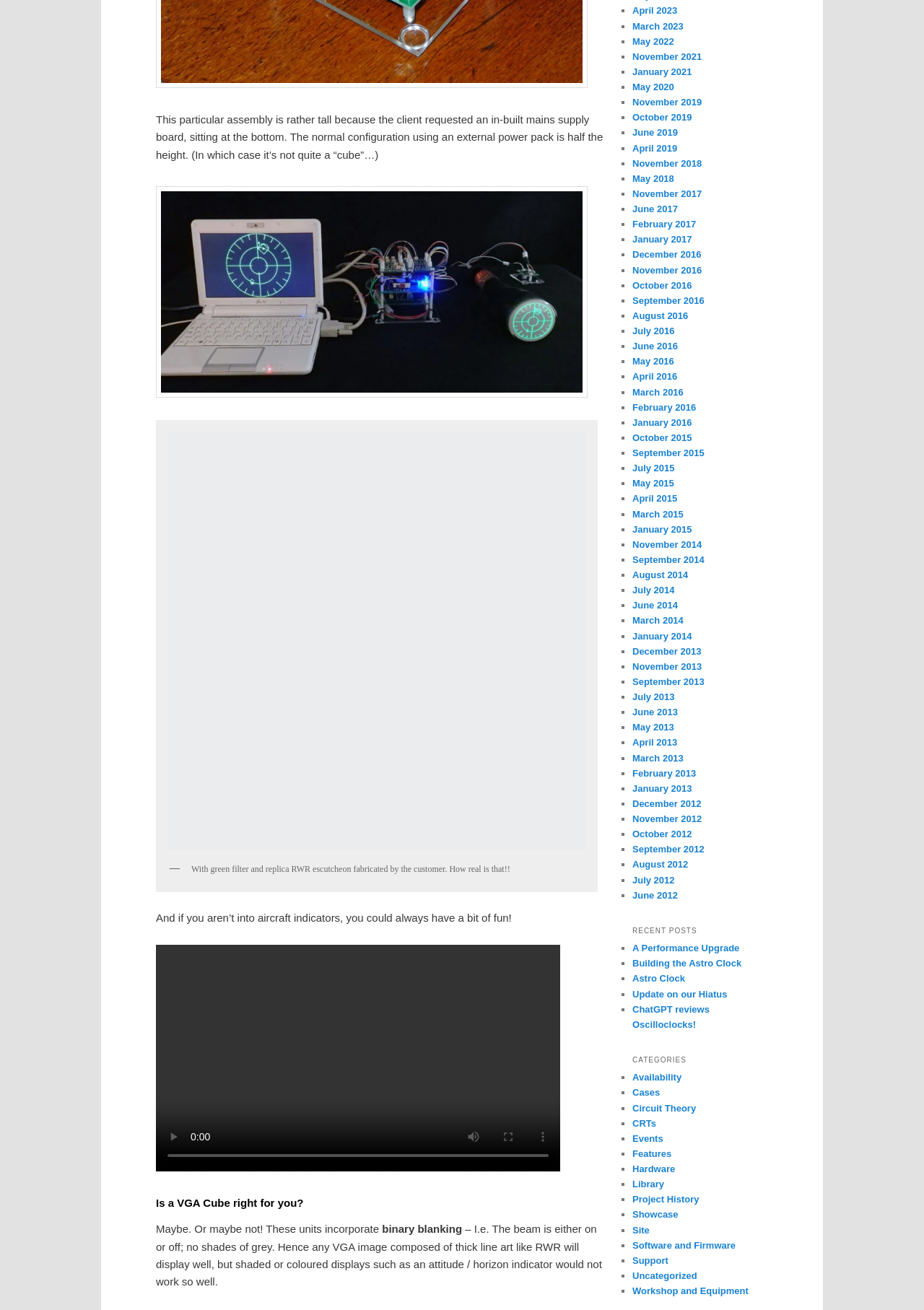Indicate the bounding box coordinates of the clickable region to achieve the following instruction: "show more media controls."

[0.569, 0.855, 0.606, 0.881]